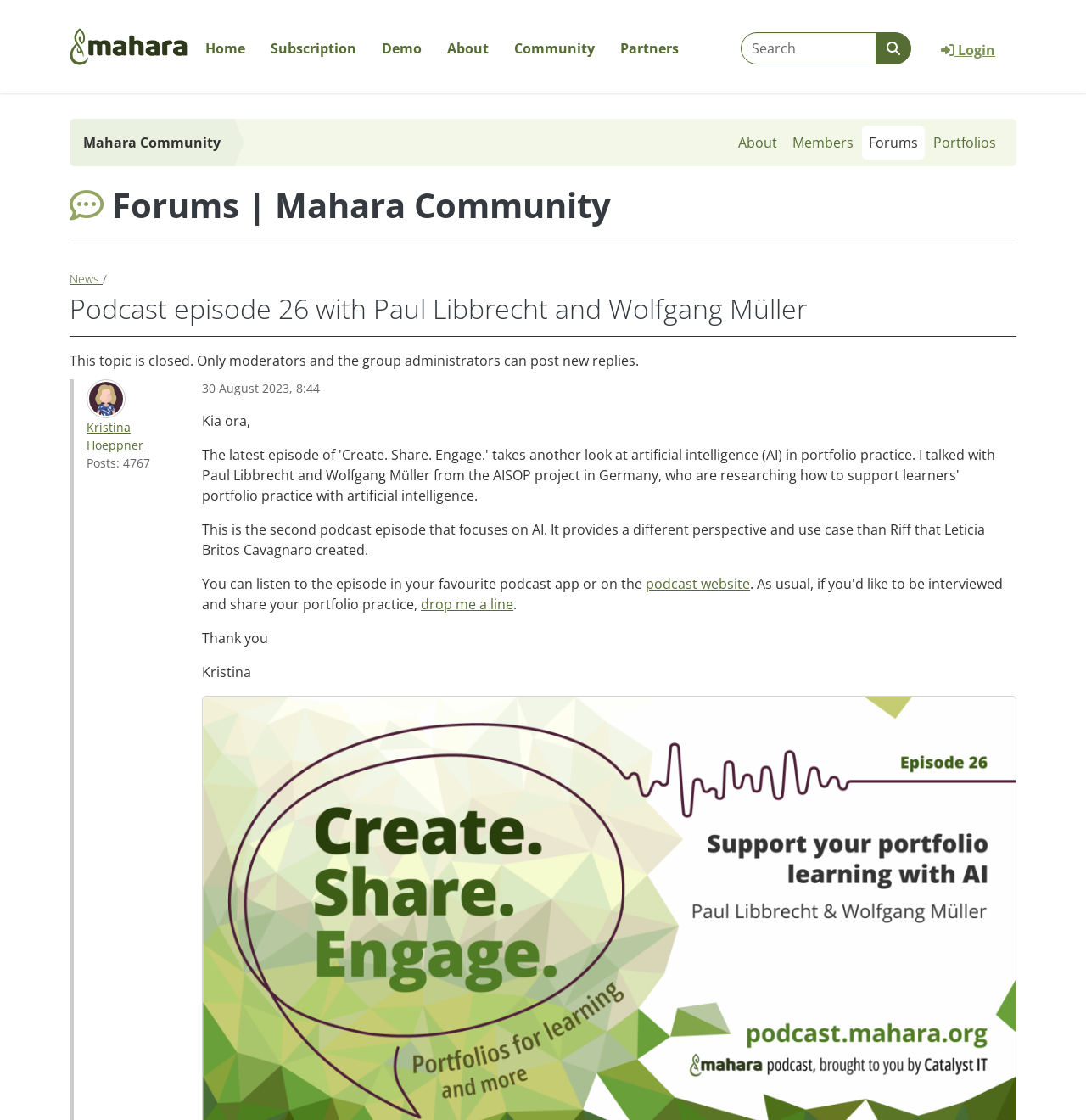Please locate the clickable area by providing the bounding box coordinates to follow this instruction: "Go to the home page".

[0.177, 0.027, 0.238, 0.06]